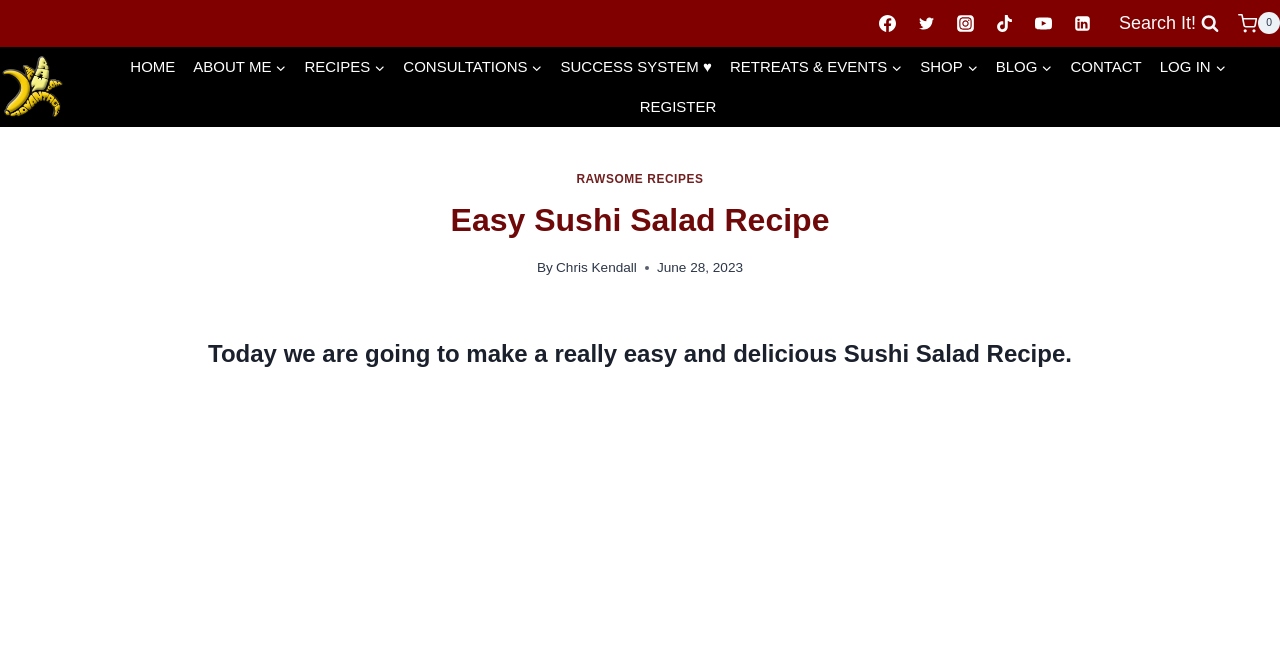Return the bounding box coordinates of the UI element that corresponds to this description: "Chris Kendall". The coordinates must be given as four float numbers in the range of 0 and 1, [left, top, right, bottom].

[0.434, 0.39, 0.498, 0.412]